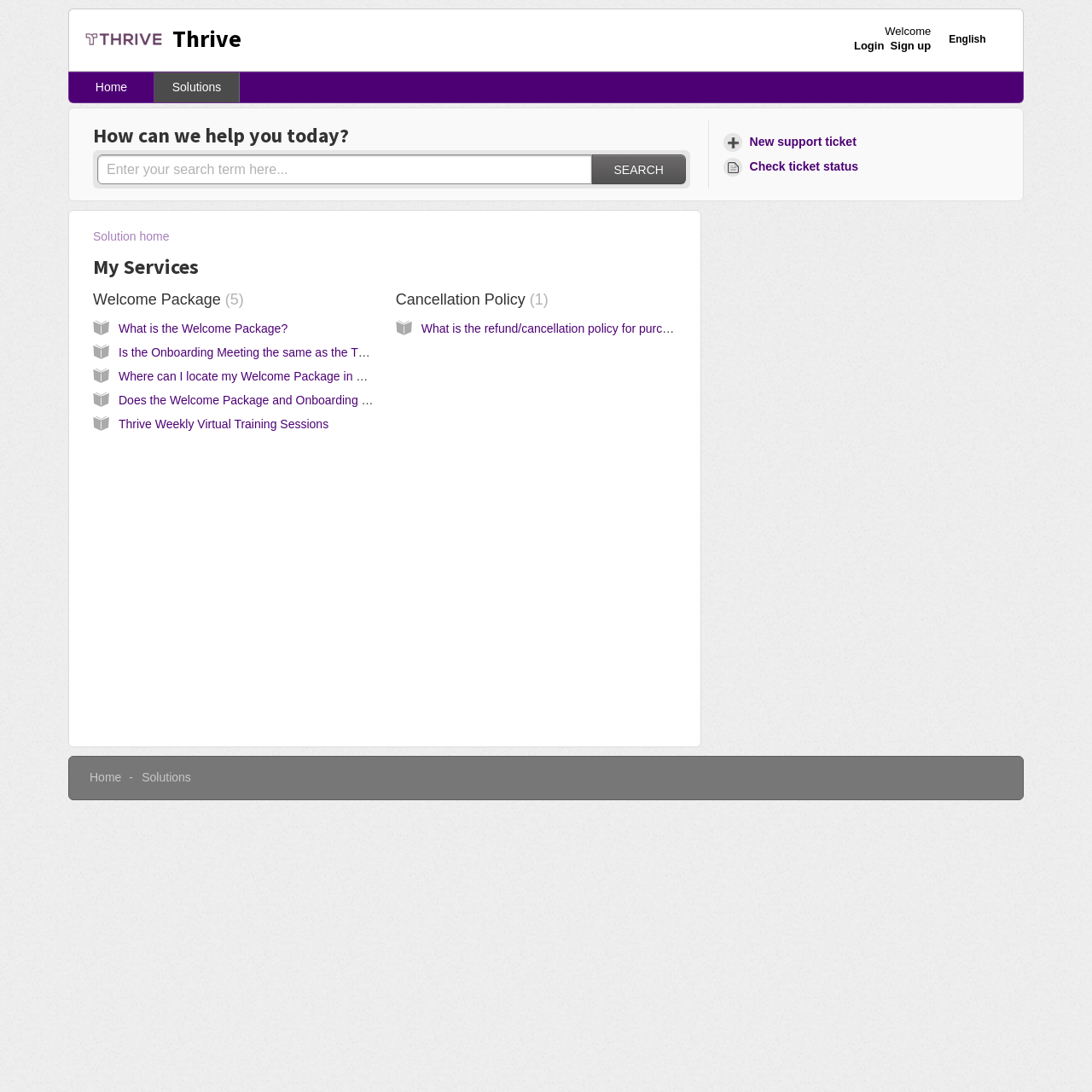Find the bounding box coordinates of the area to click in order to follow the instruction: "Search for answers".

[0.089, 0.142, 0.542, 0.169]